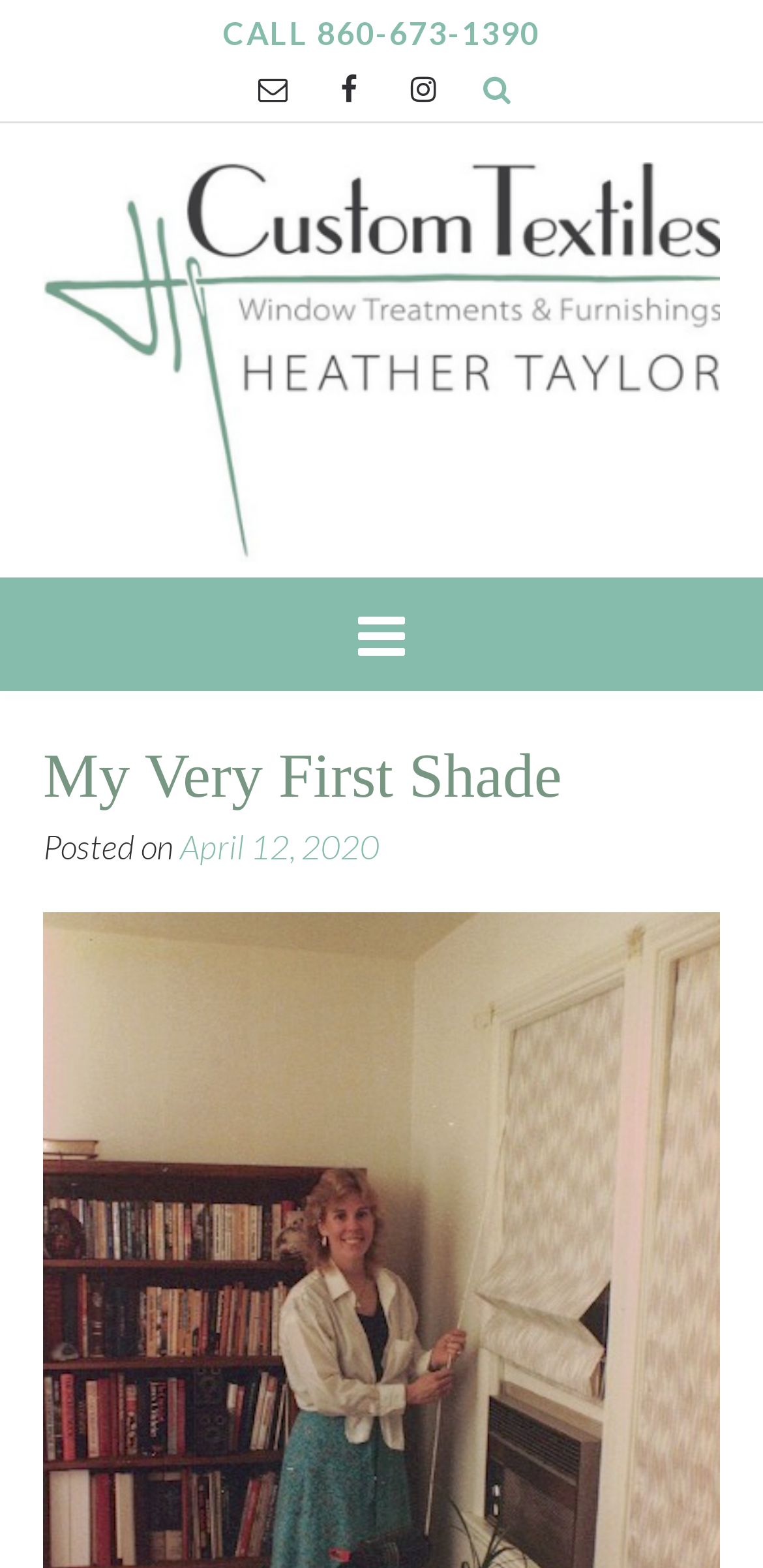What is the search functionality for? Using the information from the screenshot, answer with a single word or phrase.

Search my website